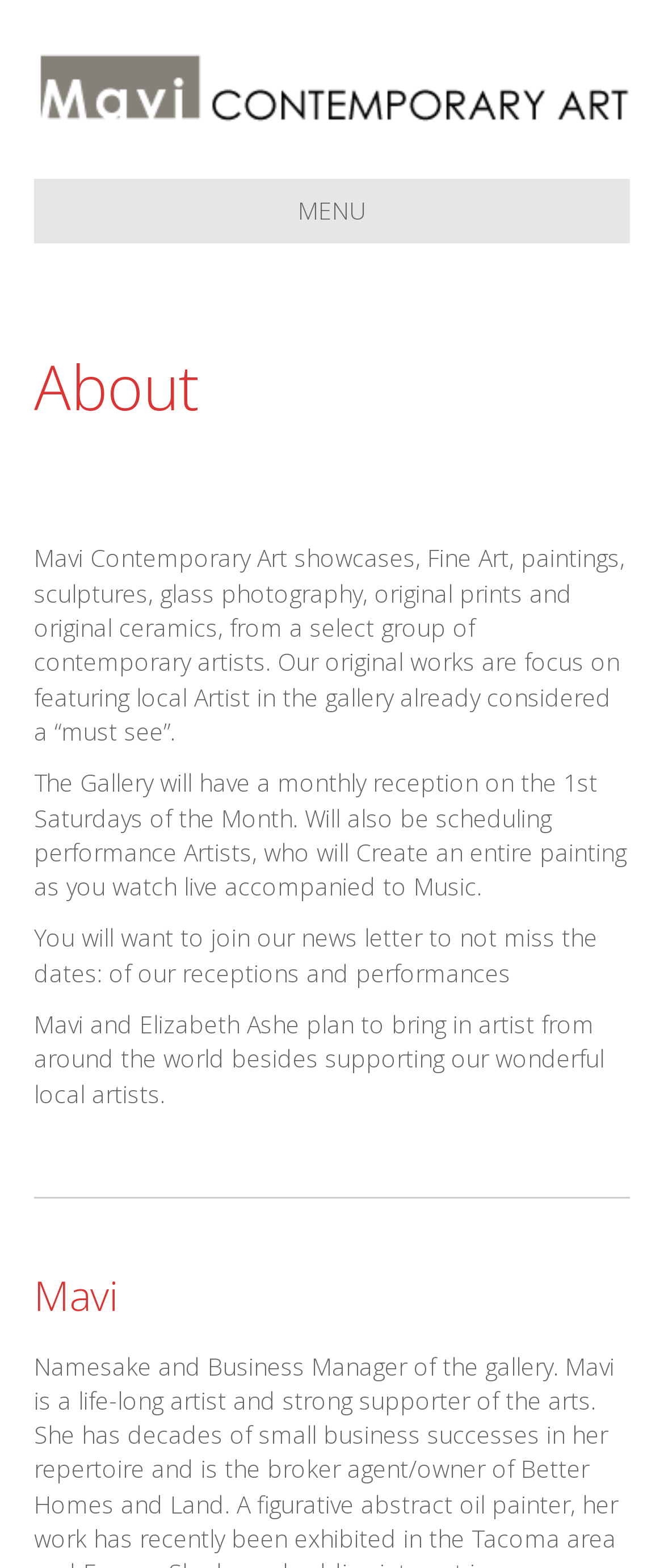Analyze and describe the webpage in a detailed narrative.

The webpage is about Mavi Contemporary Art, a gallery that showcases various forms of art, including fine art, paintings, sculptures, glass photography, original prints, and ceramics. At the top left of the page, there is a link and an image, both labeled "Mavi Contemporary Art", which likely serve as a logo or header for the website. 

Below the header, there is a navigation menu labeled "Header Menu" with a button labeled "MENU". 

The main content of the page is divided into sections, with a heading "About" at the top. The first section describes the gallery's focus on featuring local artists and its original works. 

Below this section, there is a paragraph describing the gallery's events, including monthly receptions on the first Saturdays of the month and live performances by artists accompanied by music. 

The next section invites visitors to join the gallery's newsletter to stay updated on upcoming events. 

Finally, there is a section that mentions the gallery's plans to bring in artists from around the world, in addition to supporting local artists. This section is headed by a subheading "Mavi".